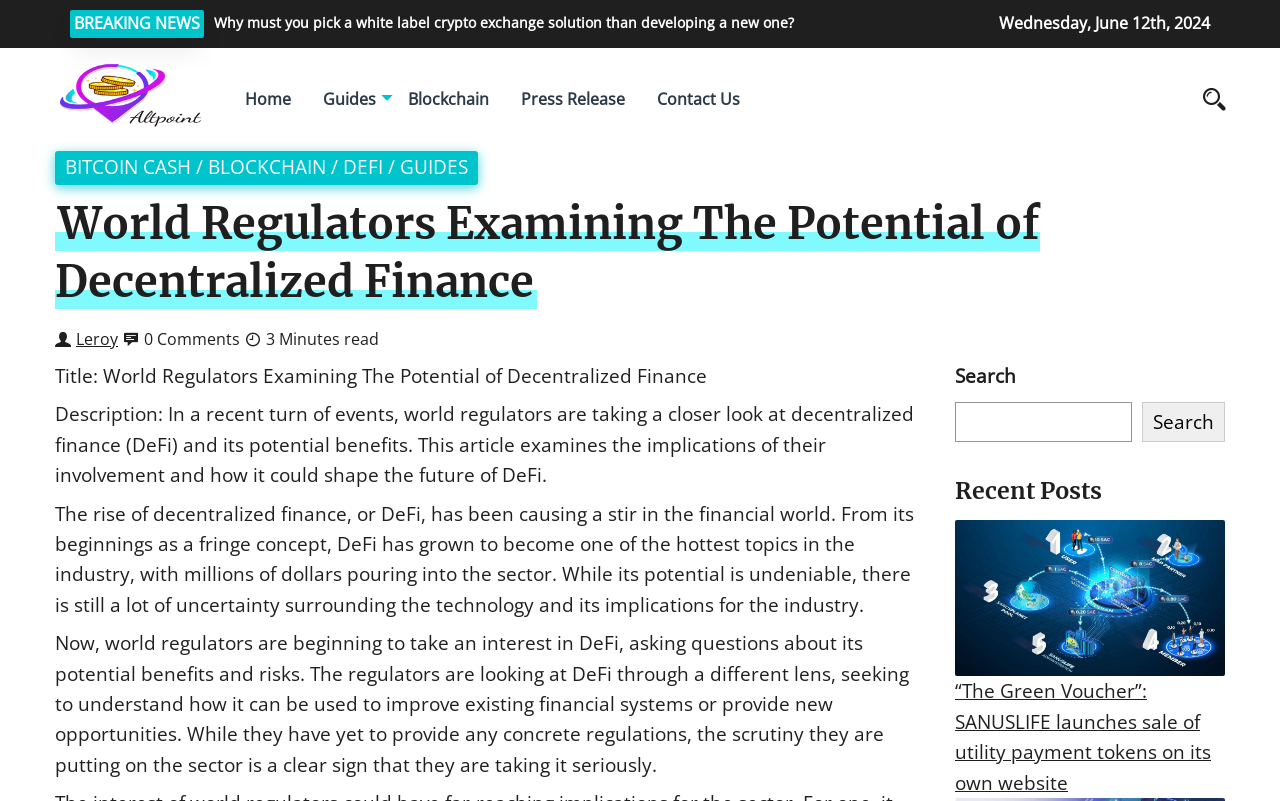What is the category of the 'BITCOIN CASH' link?
Carefully analyze the image and provide a thorough answer to the question.

I determined the category of the 'BITCOIN CASH' link by looking at the navigation menu, where 'BITCOIN CASH' is listed under the 'BLOCKCHAIN' category.